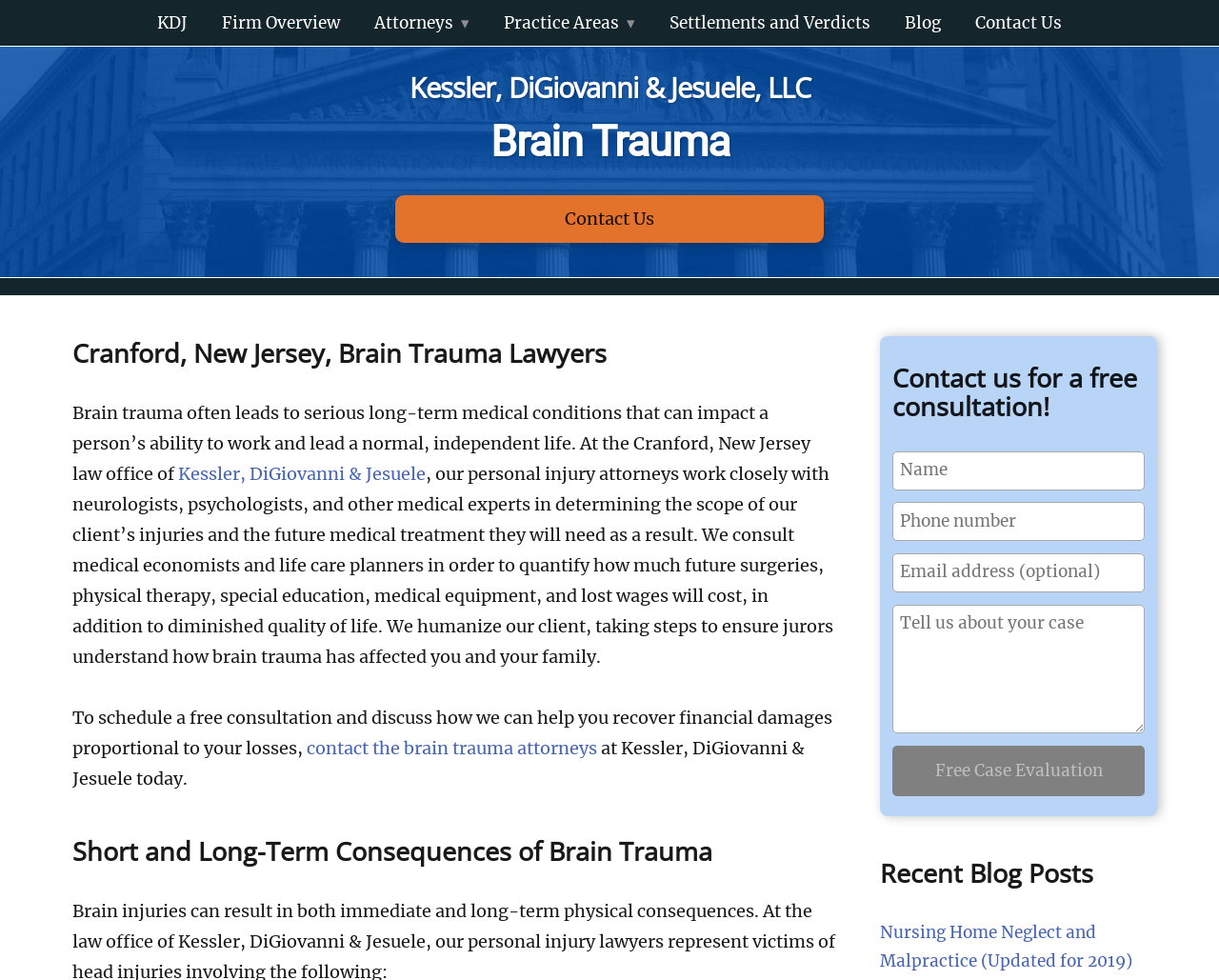Locate the bounding box for the described UI element: "Helicopters". Ensure the coordinates are four float numbers between 0 and 1, formatted as [left, top, right, bottom].

None